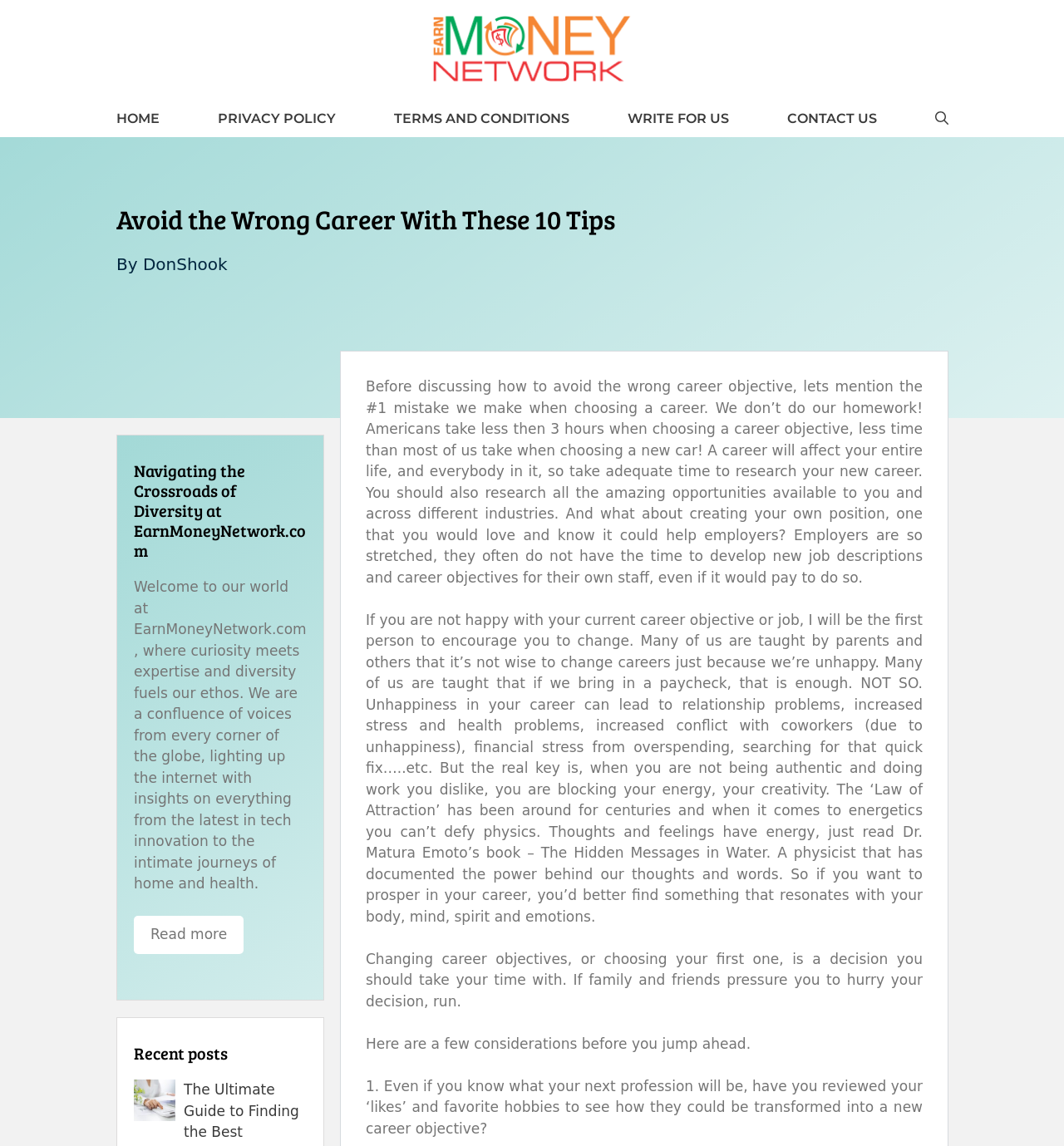Identify the coordinates of the bounding box for the element that must be clicked to accomplish the instruction: "Click the 'CONTACT US' link".

[0.712, 0.087, 0.851, 0.12]